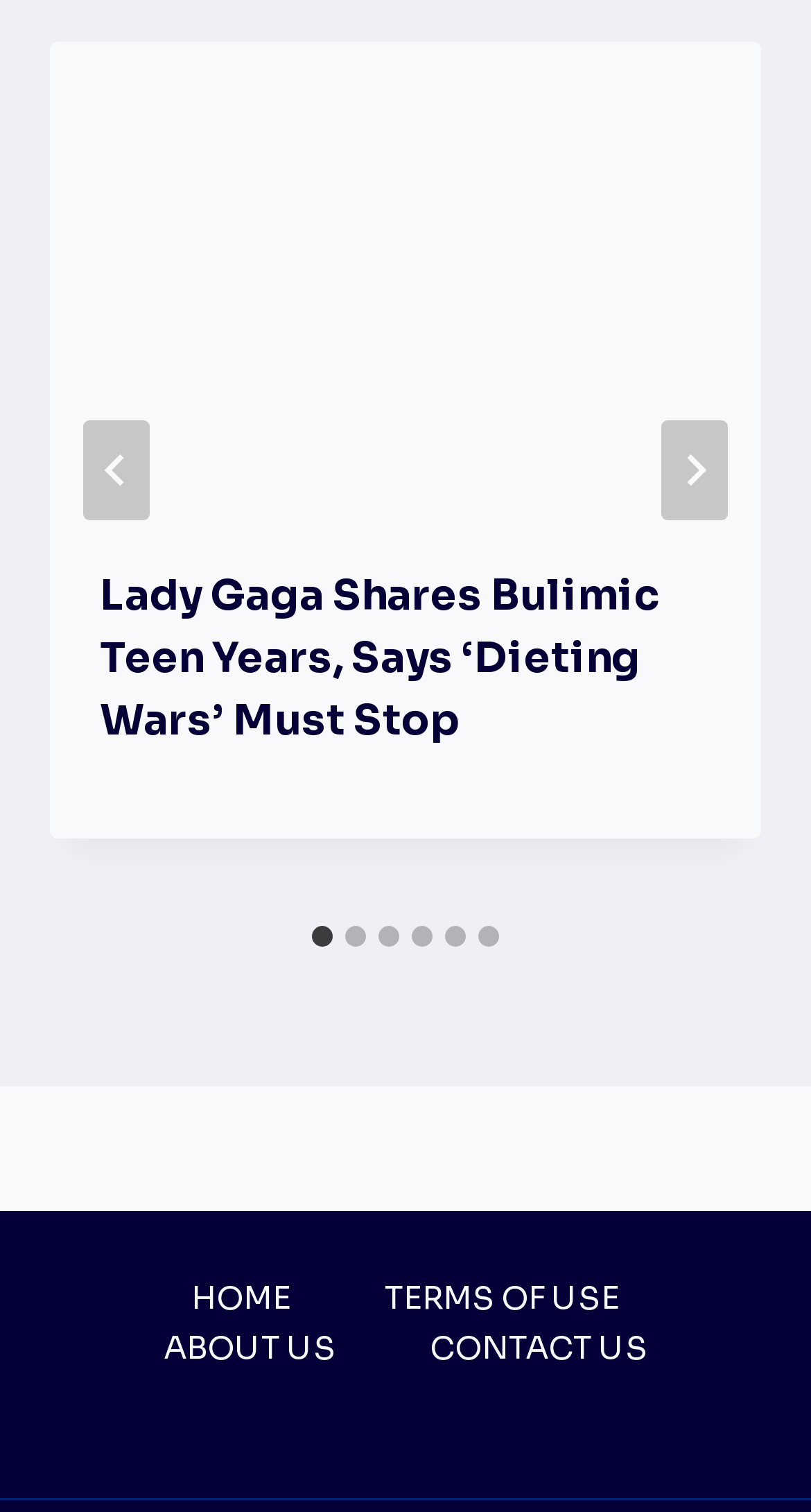How many tabs are in the tablist?
Examine the screenshot and reply with a single word or phrase.

6